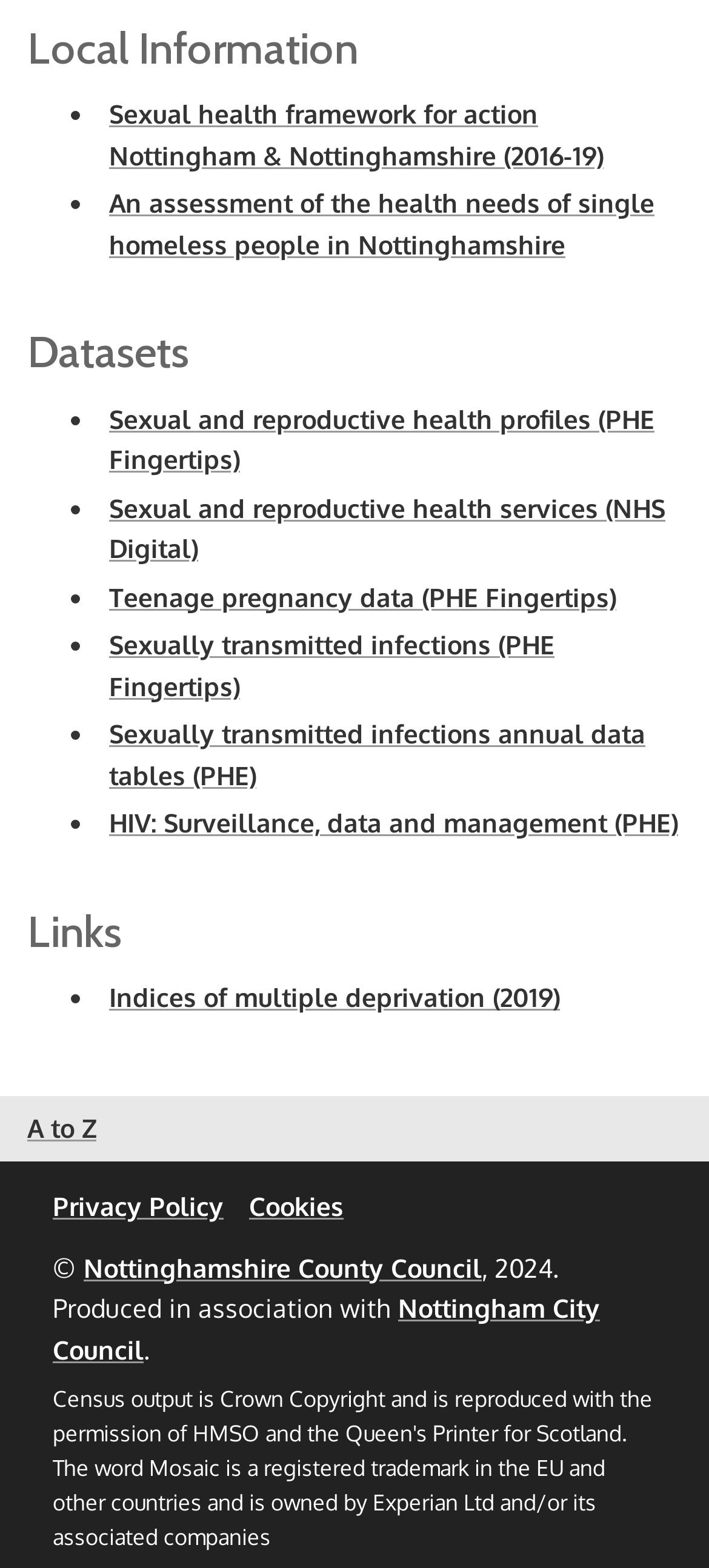Please provide the bounding box coordinates for the element that needs to be clicked to perform the instruction: "Access Indices of multiple deprivation (2019)". The coordinates must consist of four float numbers between 0 and 1, formatted as [left, top, right, bottom].

[0.154, 0.626, 0.79, 0.646]